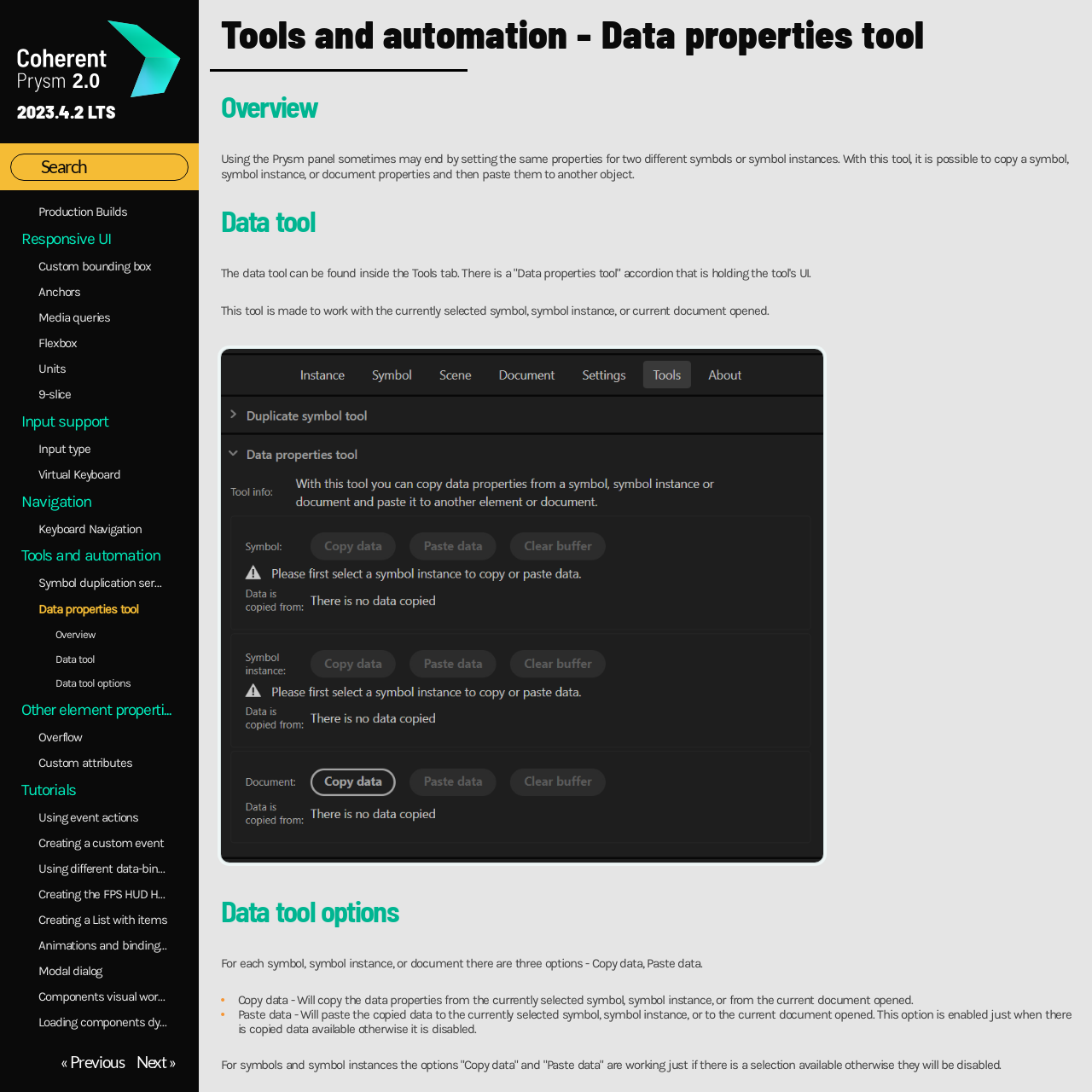Answer the question below using just one word or a short phrase: 
What is the purpose of the Data properties tool?

Copy and paste symbol properties